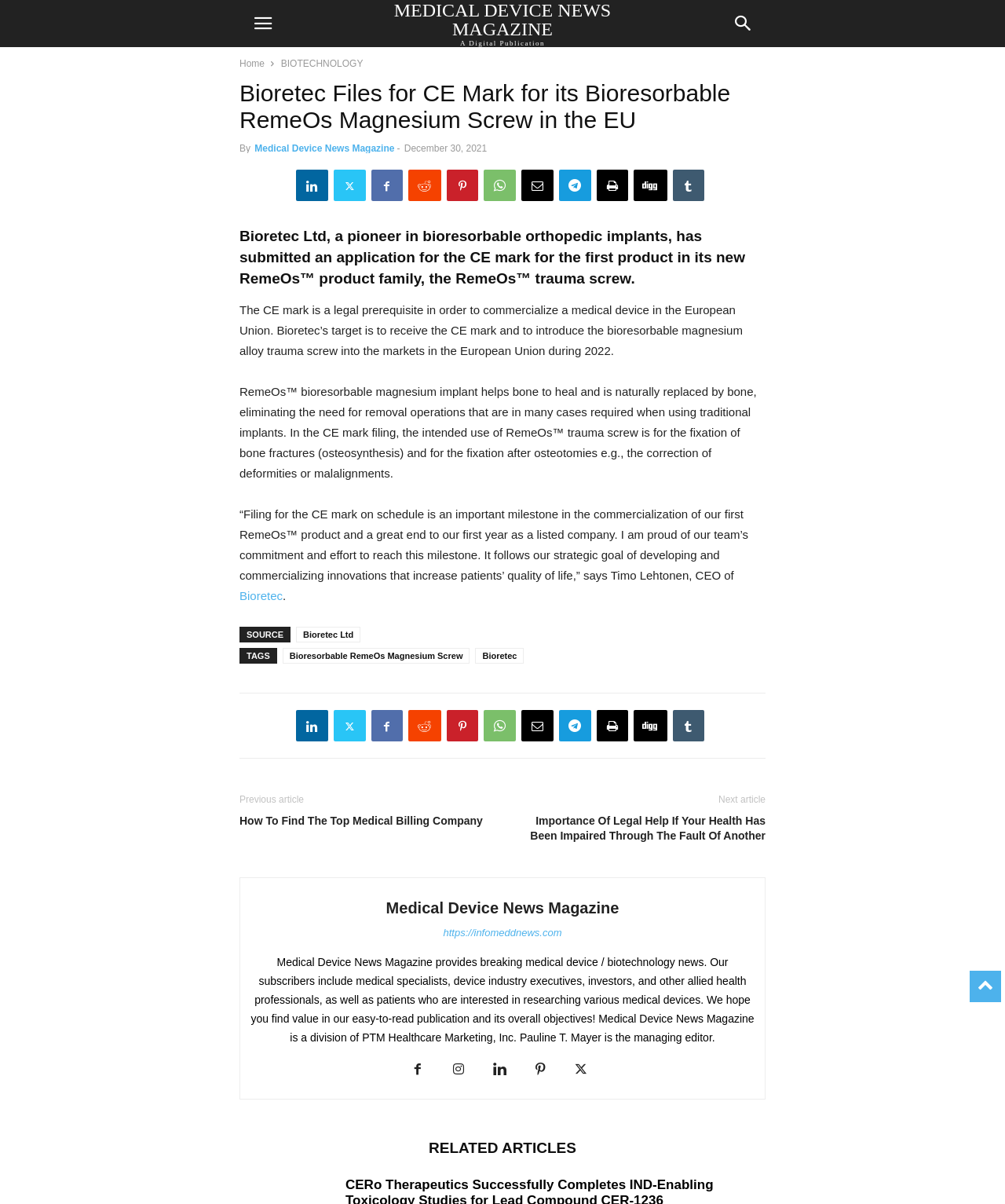What is the purpose of the RemeOs trauma screw?
Using the image as a reference, answer the question with a short word or phrase.

fixation of bone fractures